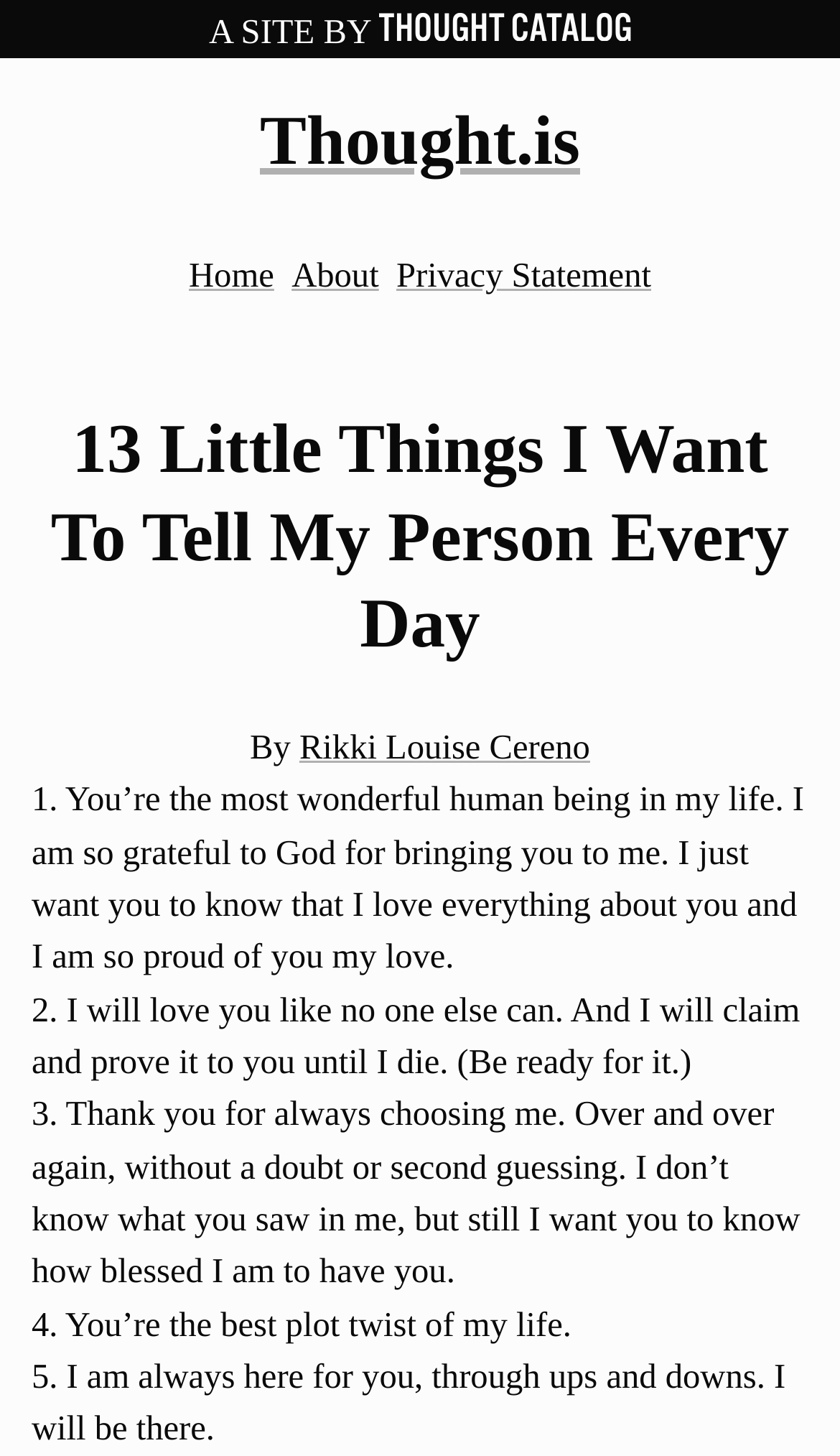Provide the bounding box coordinates for the UI element described in this sentence: "Privacy Statement". The coordinates should be four float values between 0 and 1, i.e., [left, top, right, bottom].

[0.472, 0.177, 0.775, 0.203]